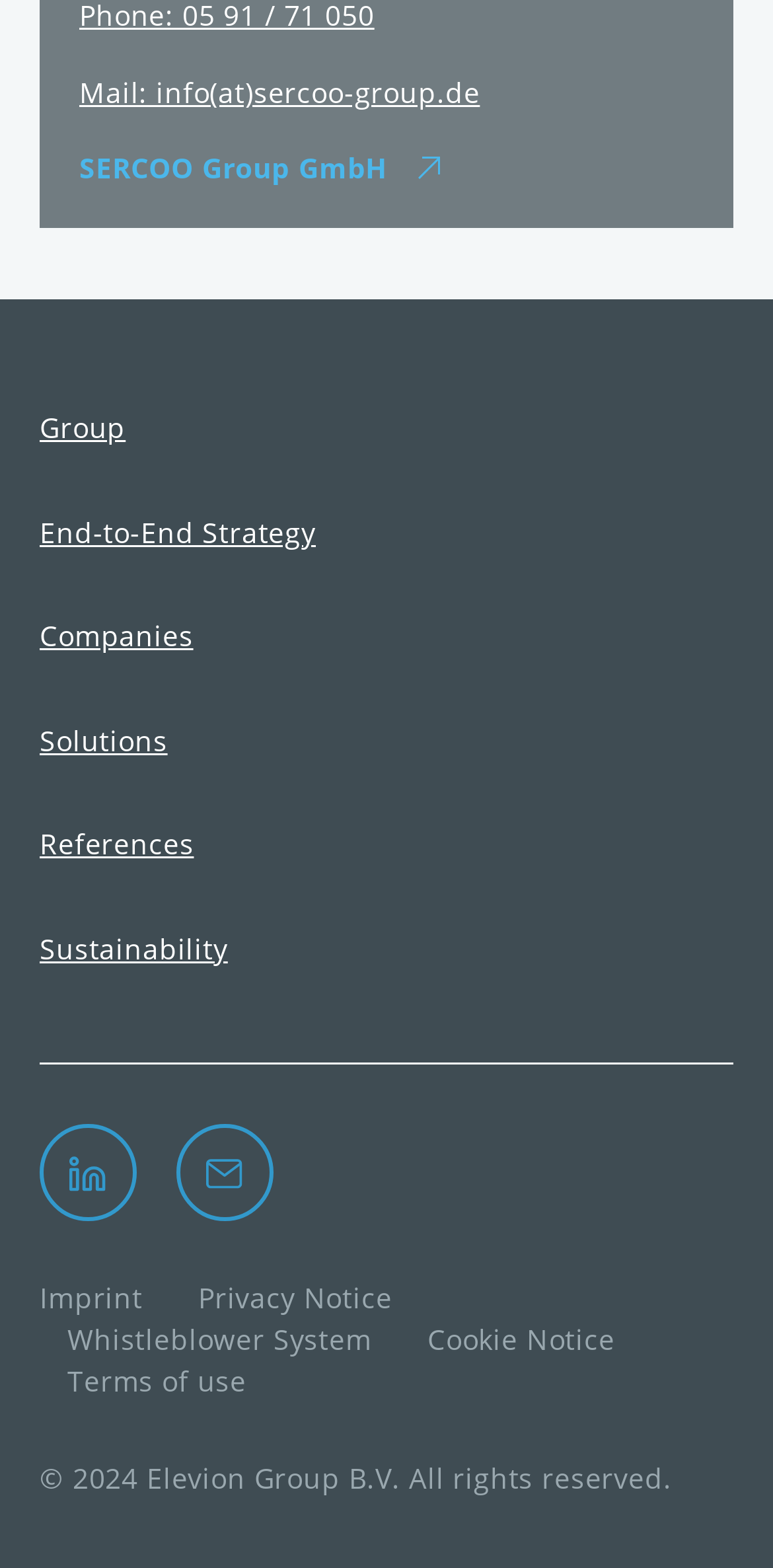Can you find the bounding box coordinates for the element that needs to be clicked to execute this instruction: "View end-to-end strategy"? The coordinates should be given as four float numbers between 0 and 1, i.e., [left, top, right, bottom].

[0.051, 0.326, 0.409, 0.353]